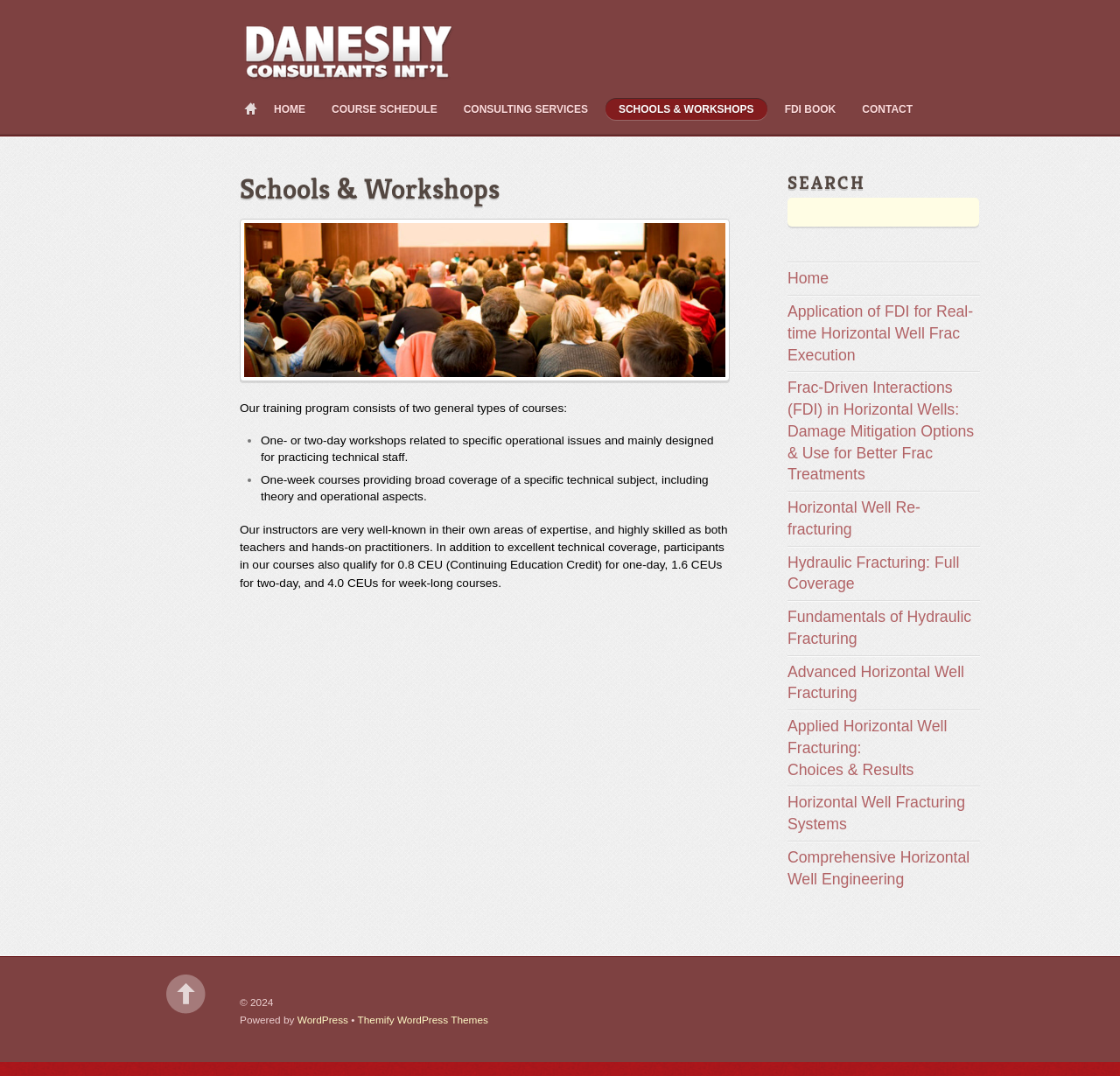Identify the bounding box coordinates for the element you need to click to achieve the following task: "View the COURSE SCHEDULE". Provide the bounding box coordinates as four float numbers between 0 and 1, in the form [left, top, right, bottom].

[0.284, 0.092, 0.402, 0.111]